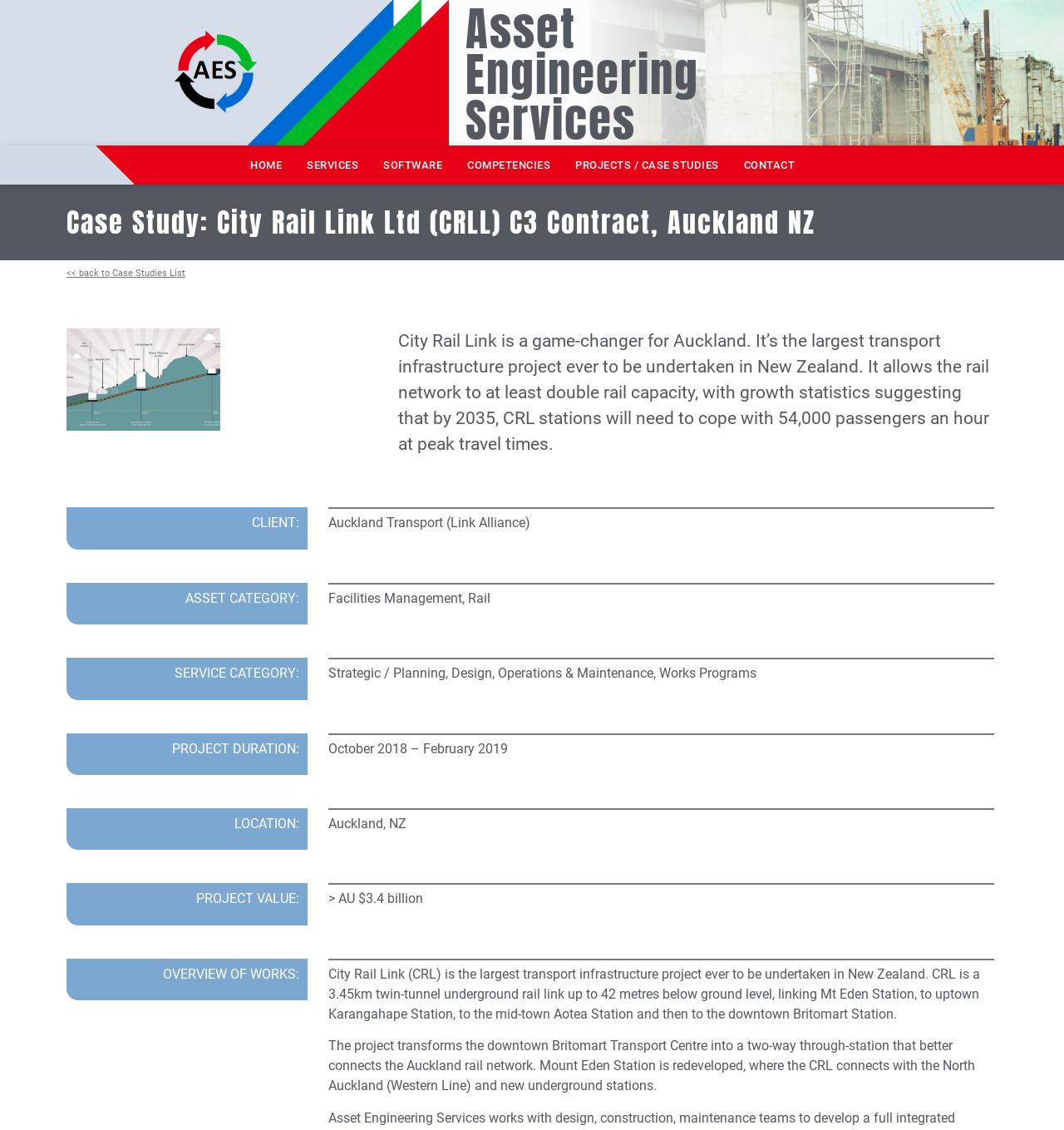Locate and provide the bounding box coordinates for the HTML element that matches this description: "Projects / Case Studies".

[0.533, 0.134, 0.683, 0.158]